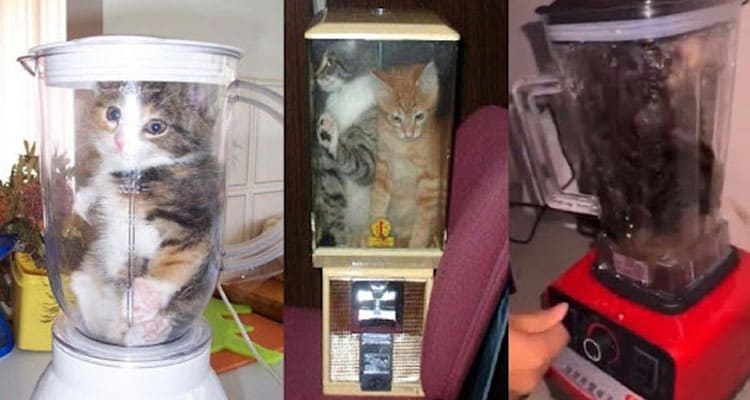Generate a detailed caption that encompasses all aspects of the image.

The image features a shocking and controversial portrayal of cats in blenders, which has sparked significant discussion and concern online. On the left, a small kitten is seen curiously sitting inside a clear blender, showcasing its wide eyes and fur patterns against the plastic. The middle section presents a puzzling scene of multiple cats appearing confined in a structure resembling a blend of a pet enclosure and a kitchen appliance. Finally, the rightmost image depicts a more unsettling scenario, with a darker blender obscured by what appears to be a mixture, raising serious ethical questions among viewers. This image is part of discussions related to the "Cat in Blender" video, which has garnered widespread media attention and varying reactions from the public, as it delves into the content and people's reactions to the troubling narrative surrounding the video and its implications on animal welfare.